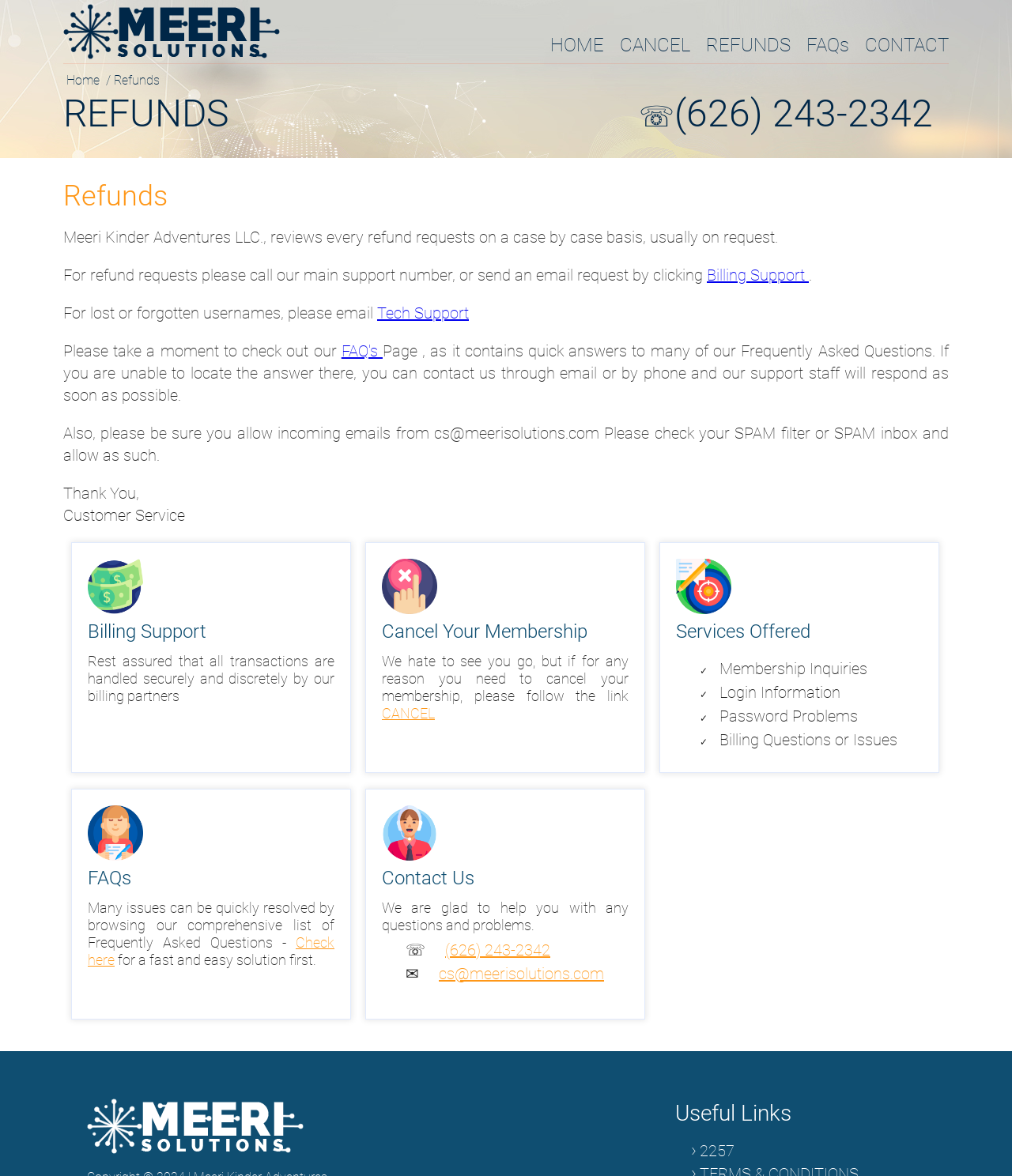How can I contact Meeri Solutions for billing questions?
Using the details from the image, give an elaborate explanation to answer the question.

The webpage provides a heading 'Billing Support' with a phone number (626) 243-2342 and an email address cs@meerisolutions.com. This suggests that customers can contact Meeri Solutions for billing questions or issues through these channels.